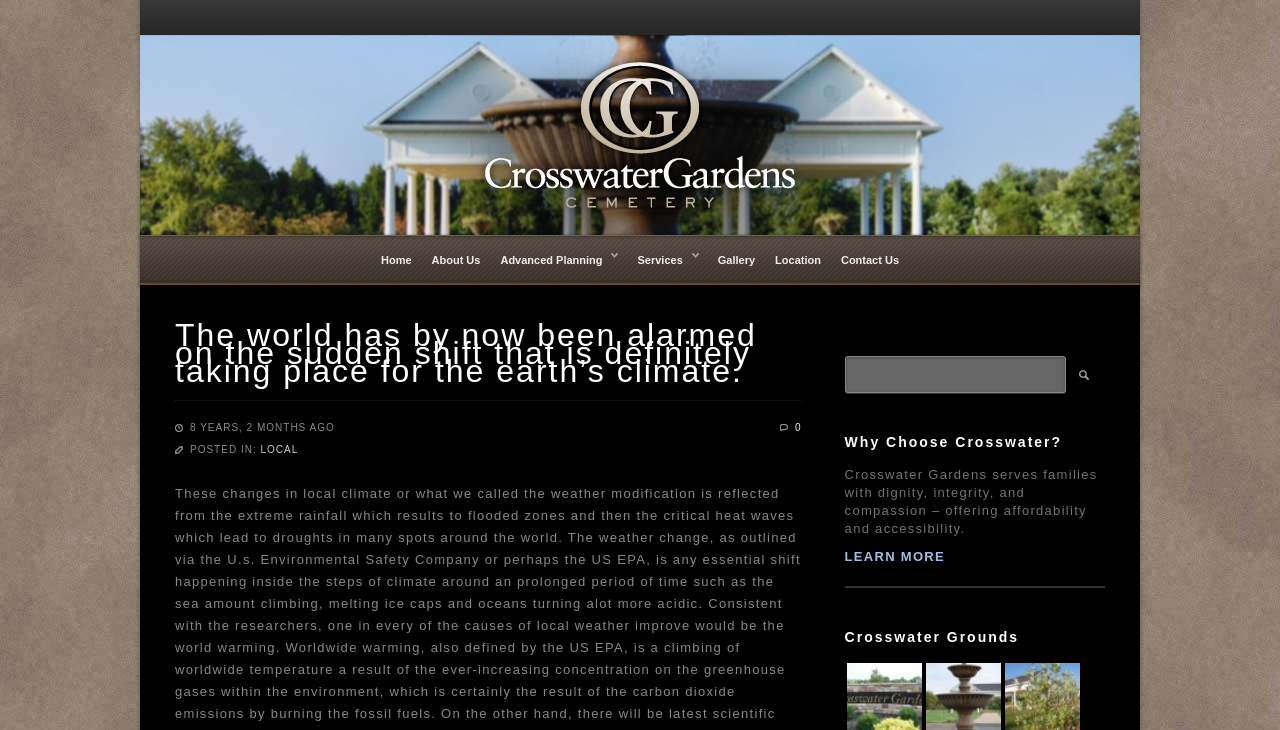Produce an elaborate caption capturing the essence of the webpage.

The webpage is about Crosswater Gardens Cemetery, a full-service cemetery burial place located in Louisville, KY. At the top left corner, there is a logo image with a corresponding link. Below the logo, there is a navigation menu with links to different sections of the website, including Home, About Us, Advanced Planning, Services, Gallery, Location, and Contact Us.

The main content of the webpage starts with a heading that discusses the sudden shift in the earth's climate. Below this heading, there is a static text indicating the date of the post, followed by a link to the post. The main article discusses the changes in local climate, including extreme rainfall and heat waves, and their effects on the environment.

On the right side of the article, there is a search box with a search button. Below the search box, there is a section titled "Why Choose Crosswater?" with a heading and a paragraph describing the services offered by Crosswater Gardens, including dignity, integrity, compassion, affordability, and accessibility. There is also a "LEARN MORE" link in this section.

Further down the page, there is a separator line, followed by a section titled "Crosswater Grounds" with a heading. The overall layout of the webpage is organized, with clear headings and concise text, making it easy to navigate and read.